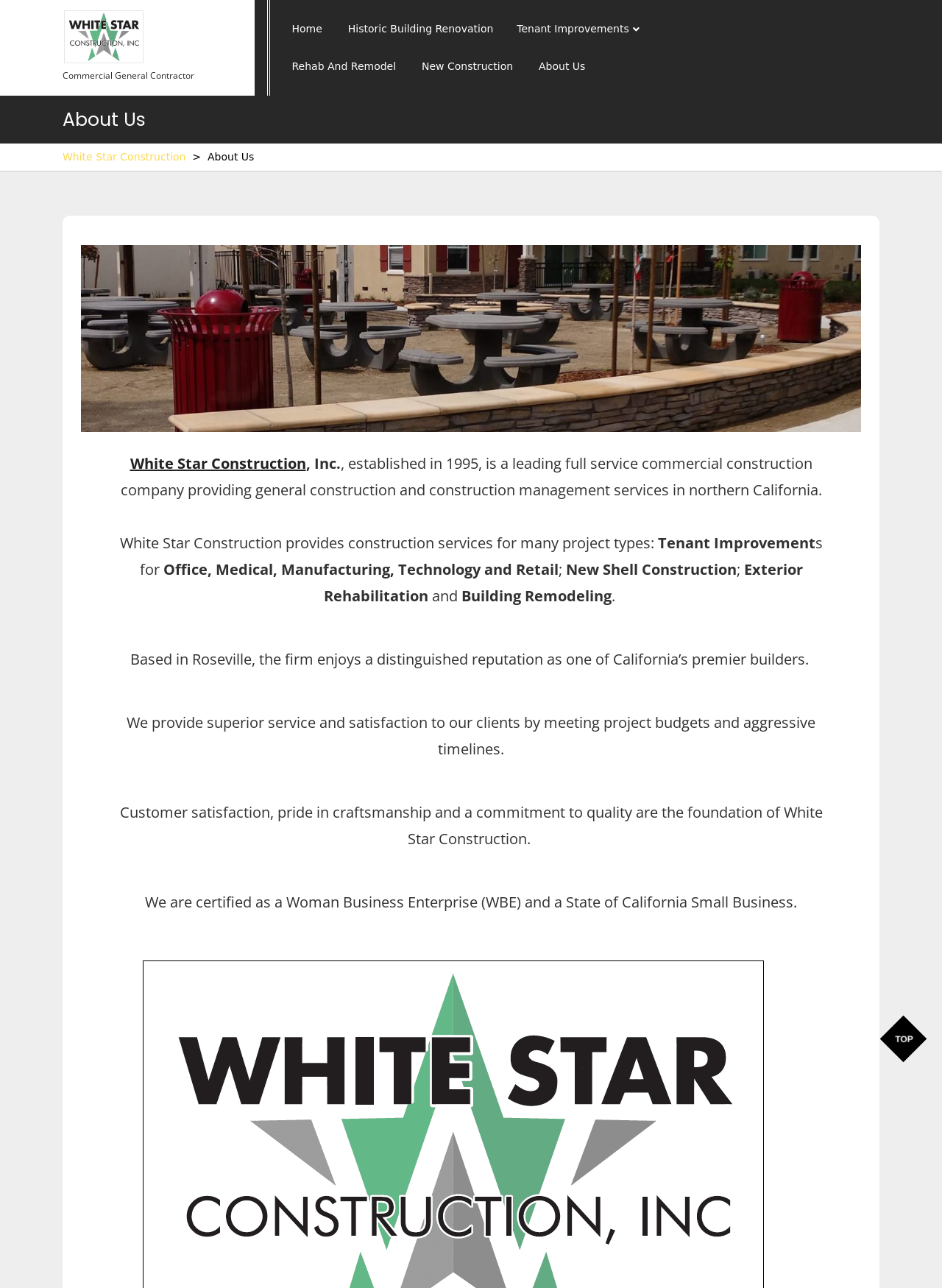What is the focus of White Star Construction?
Based on the image, answer the question in a detailed manner.

I found this information by reading the text descriptions on the webpage. Specifically, it says 'Customer satisfaction, pride in craftsmanship and a commitment to quality are the foundation of White Star Construction.'